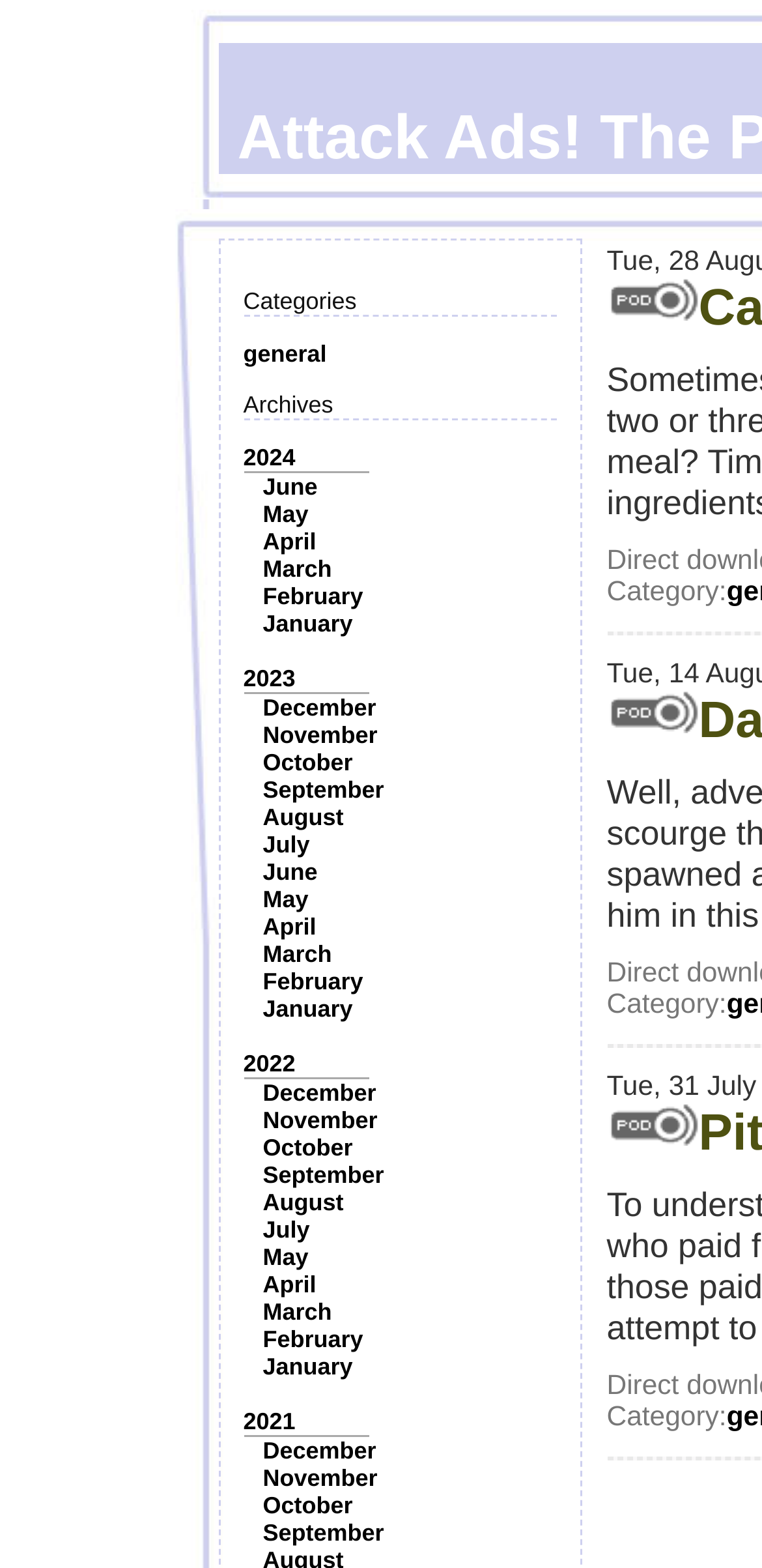Please indicate the bounding box coordinates for the clickable area to complete the following task: "Browse posts from June". The coordinates should be specified as four float numbers between 0 and 1, i.e., [left, top, right, bottom].

[0.345, 0.302, 0.417, 0.319]